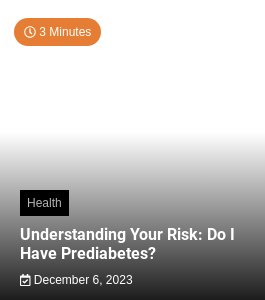Use the information in the screenshot to answer the question comprehensively: What category does the article belong to?

The article is categorized as 'Health' as indicated by the black label below the title, which helps readers quickly identify the topic of the article and find relevant content.